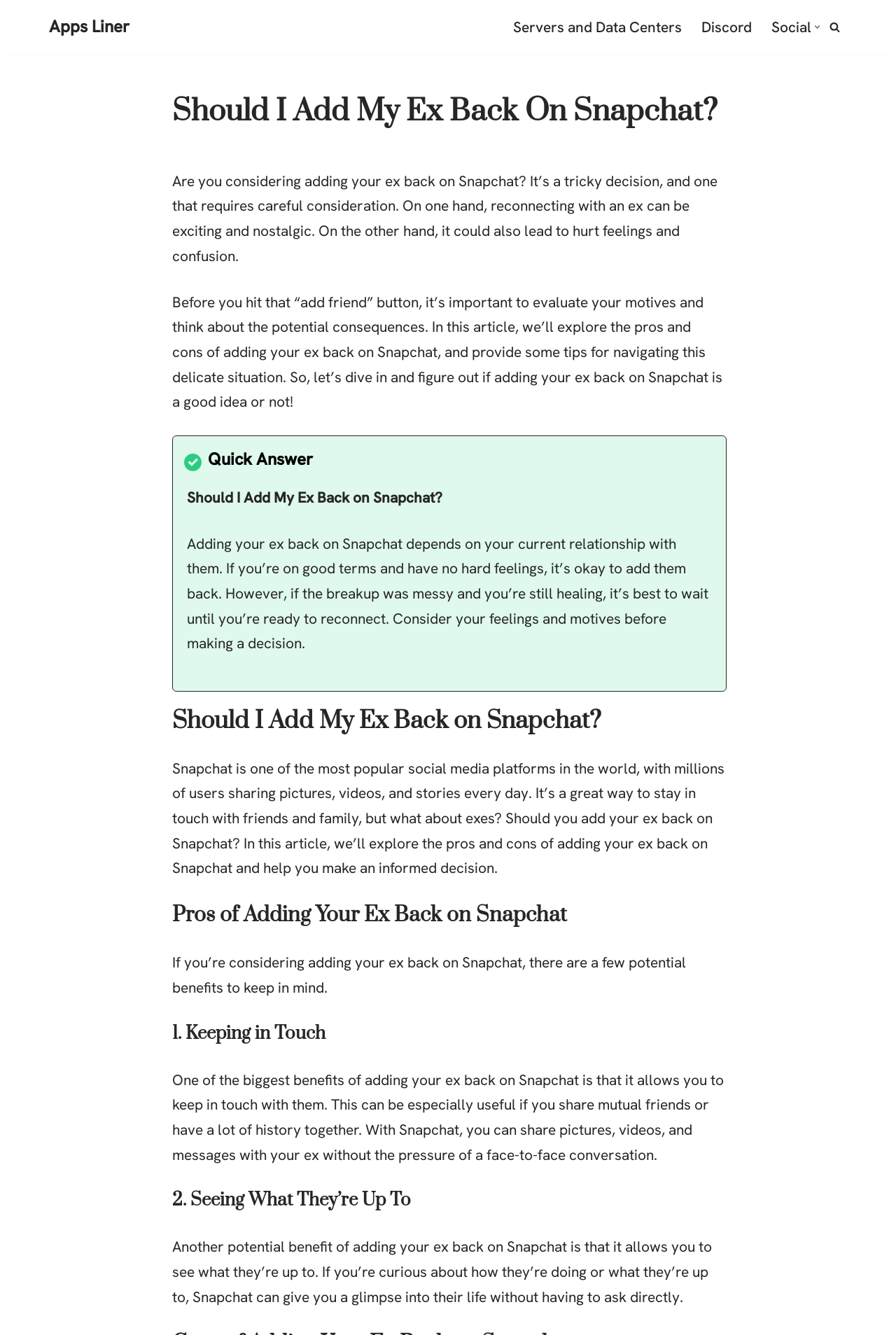Can you give a detailed response to the following question using the information from the image? What is the main topic of this article?

Based on the content of the webpage, it appears that the main topic of this article is discussing whether or not to add an ex back on Snapchat, and exploring the pros and cons of doing so.